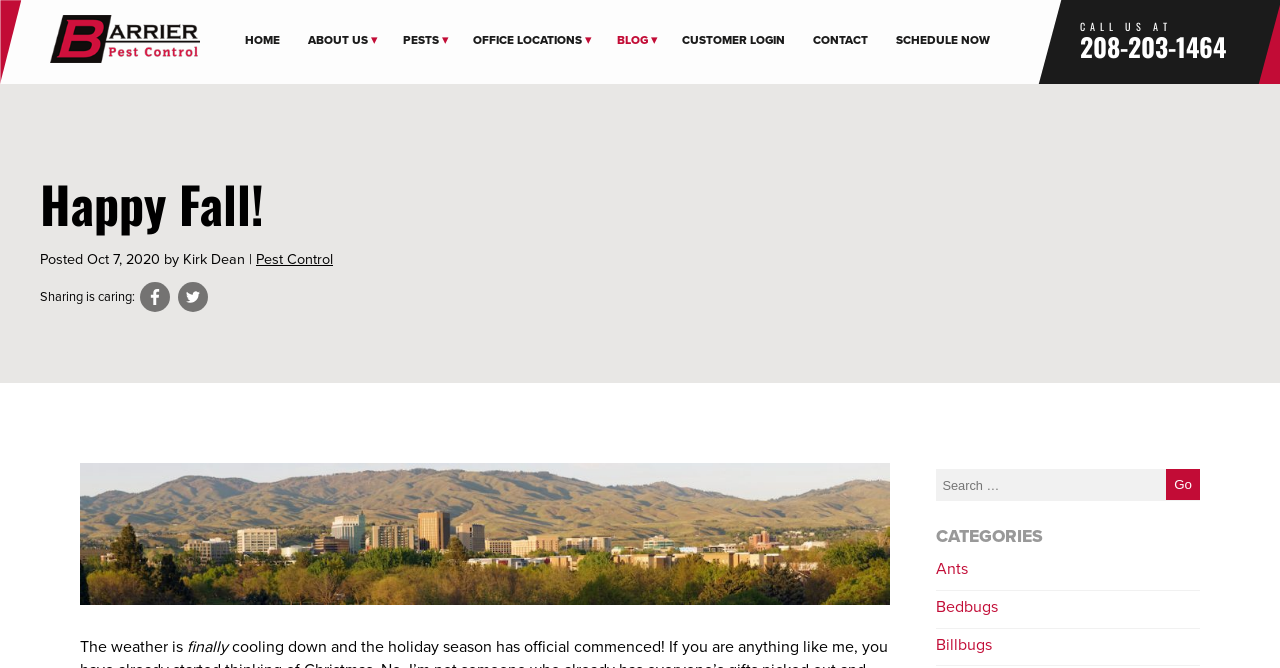Please indicate the bounding box coordinates for the clickable area to complete the following task: "Click the Barrier Pest Control Logo". The coordinates should be specified as four float numbers between 0 and 1, i.e., [left, top, right, bottom].

[0.039, 0.022, 0.156, 0.094]